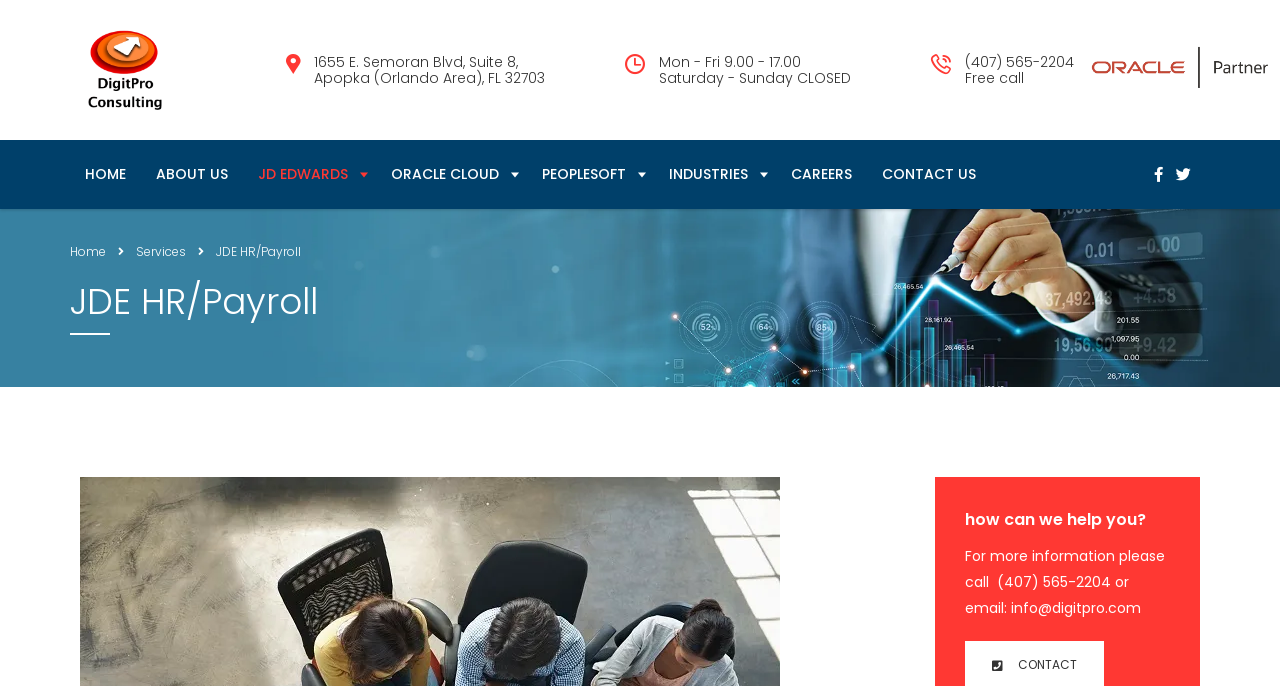Respond with a single word or phrase for the following question: 
What are the business hours of the company?

Mon - Fri 9.00 - 17.00